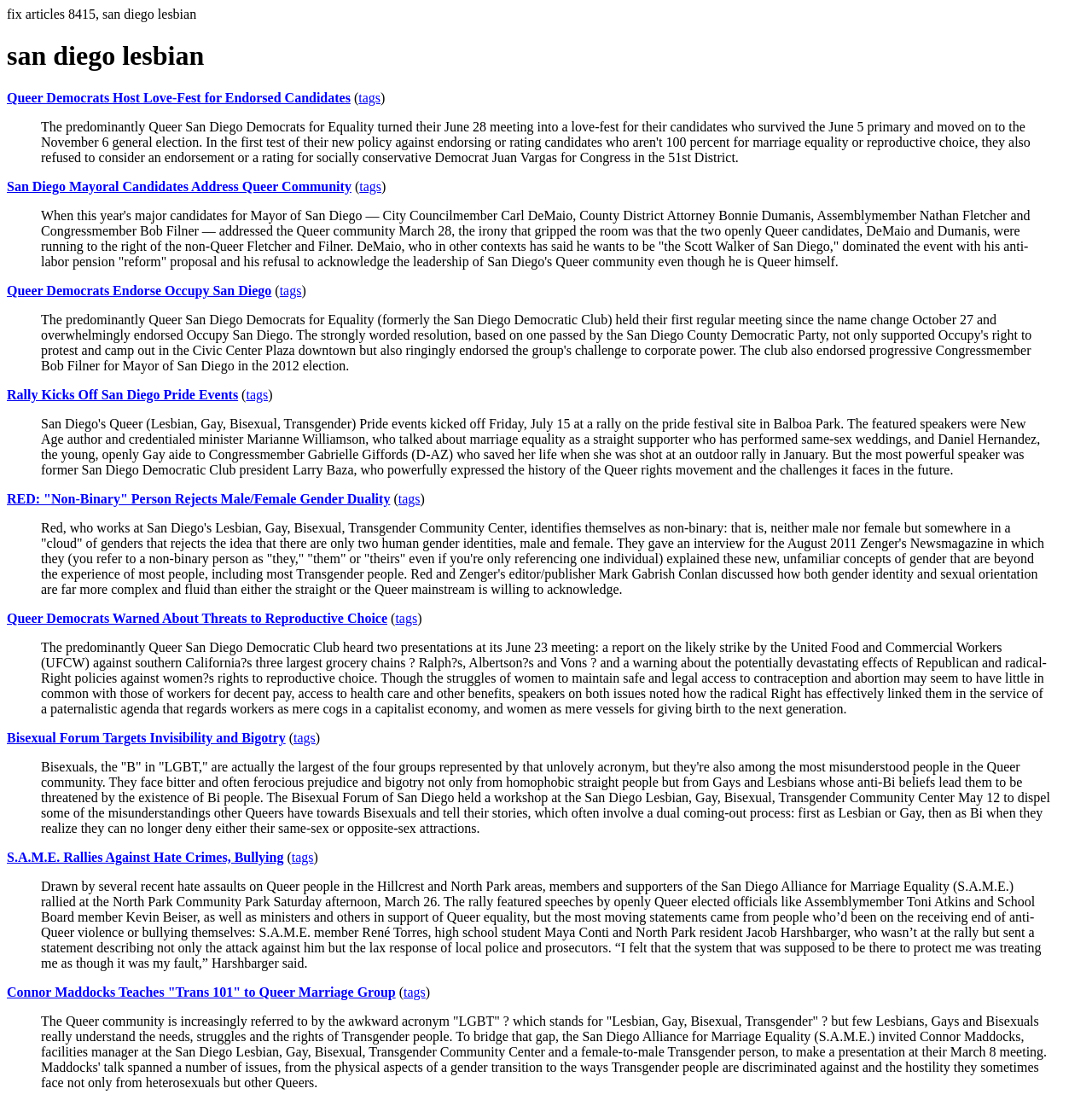Analyze the image and give a detailed response to the question:
Are there any quotes from individuals in the articles?

In the article about S.A.M.E. rallying against hate crimes, there is a quote from Jacob Harshbarger, who describes his experience with anti-Queer violence and the response of local police and prosecutors. This suggests that the webpage includes quotes from individuals in the articles.